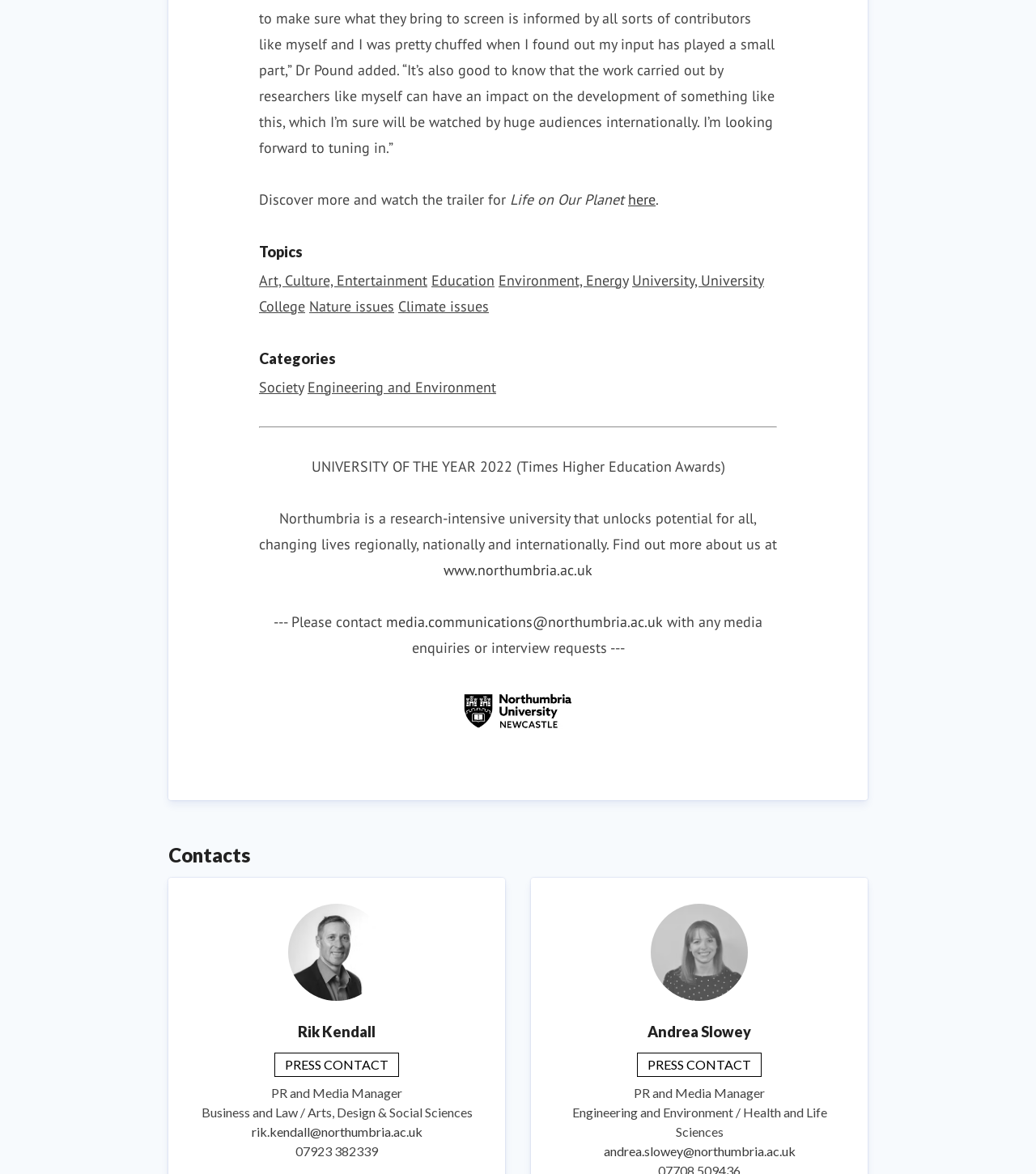Please provide the bounding box coordinates in the format (top-left x, top-left y, bottom-right x, bottom-right y). Remember, all values are floating point numbers between 0 and 1. What is the bounding box coordinate of the region described as: Home

None